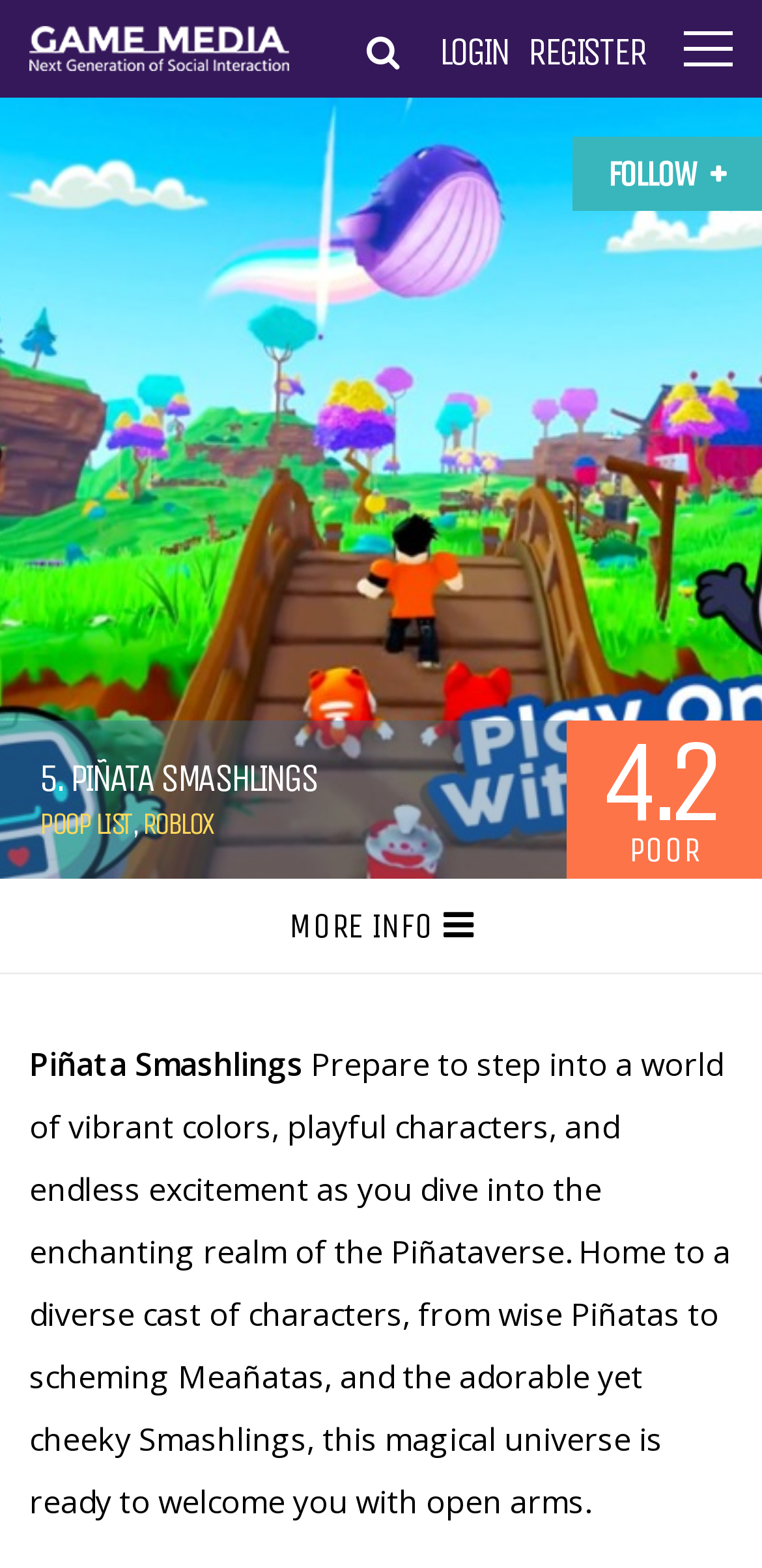Generate a thorough description of the webpage.

The webpage is about Piñata Smashlings, a game or franchise that offers a vibrant and exciting experience. At the top left, there is a logo or icon with the text "Game Media" next to it. On the top right, there are three links: "LOGIN", "REGISTER", and "FOLLOW" with a social media icon.

Below the top section, there is a large heading that reads "5. PIÑATA SMASHLINGS" in bold font. Underneath the heading, there are three links: "POOP LIST", "ROBLOX", and a comma separating them.

To the right of the links, there are two ratings or reviews: "4.2" and "POOR". Below these ratings, there is a "MORE INFO" button.

At the bottom left, there is a paragraph of text that describes Piñata Smashlings, mentioning its vibrant colors, playful characters, and diverse cast of characters, including Piñatas, Meañatas, and Smashlings. This text is likely a summary or introduction to the game or franchise.